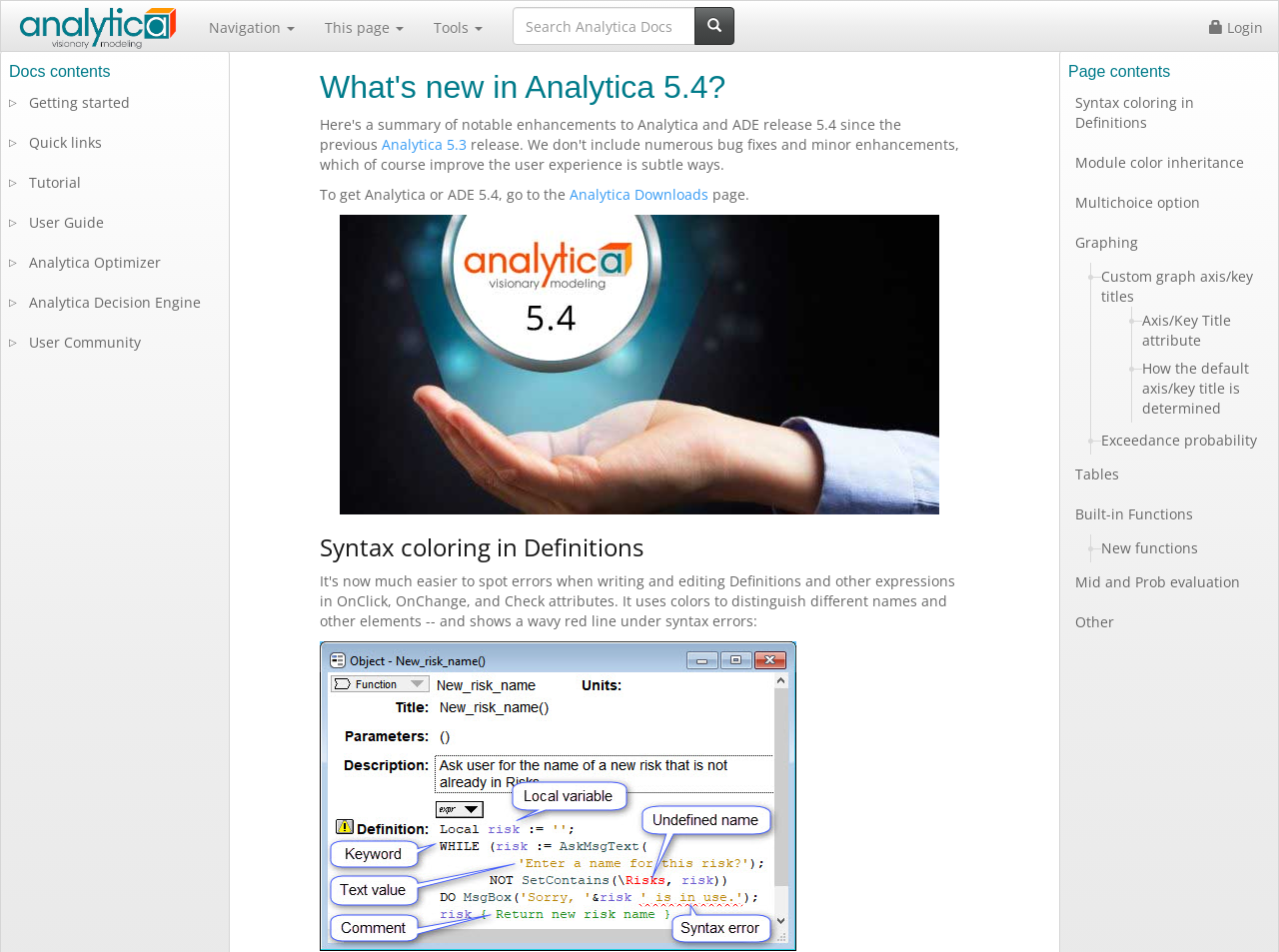Please identify the coordinates of the bounding box that should be clicked to fulfill this instruction: "View Syntax coloring example".

[0.25, 0.824, 0.623, 0.844]